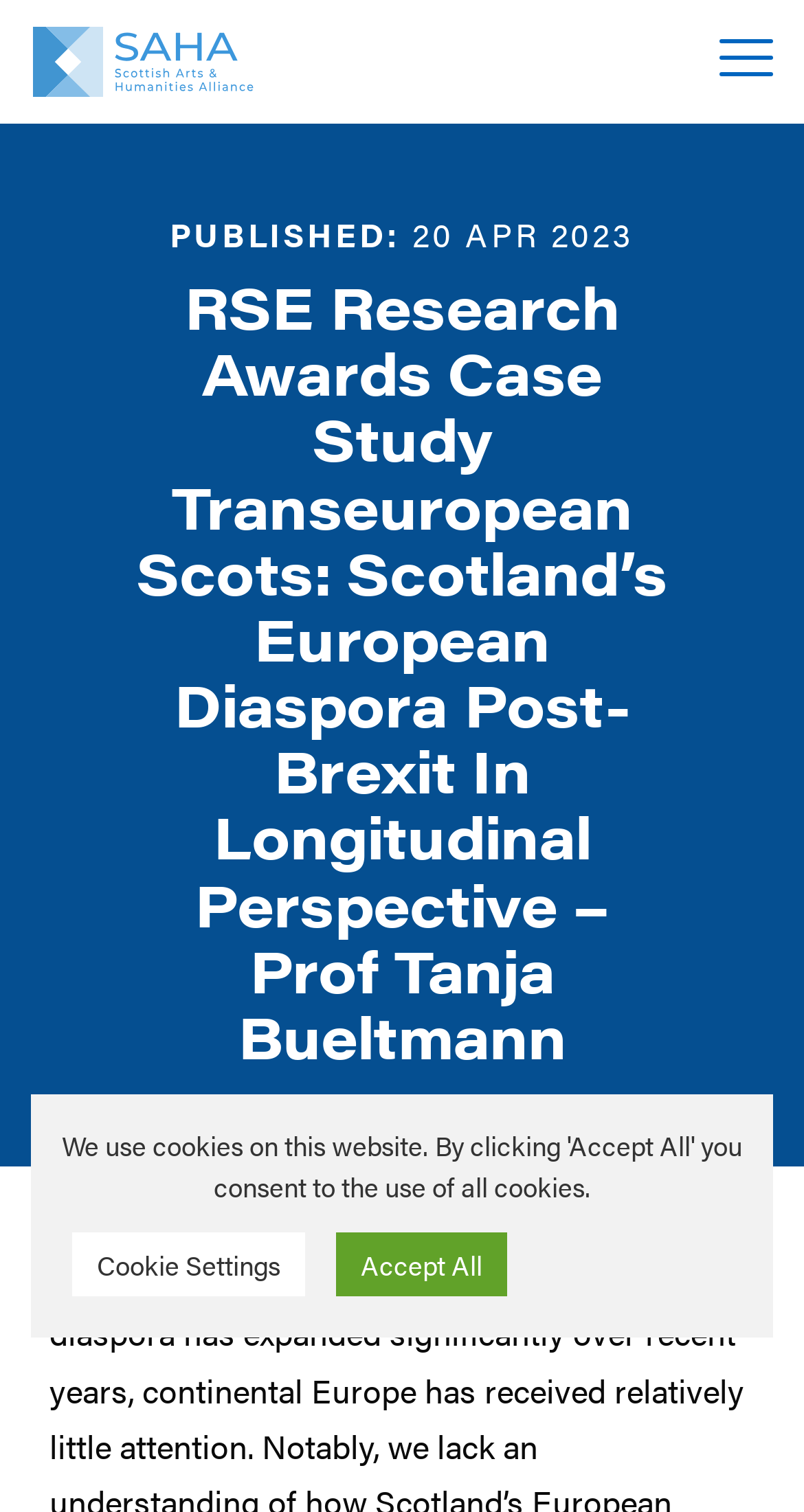Determine the bounding box coordinates for the HTML element described here: "Cookie Settings".

[0.09, 0.815, 0.379, 0.857]